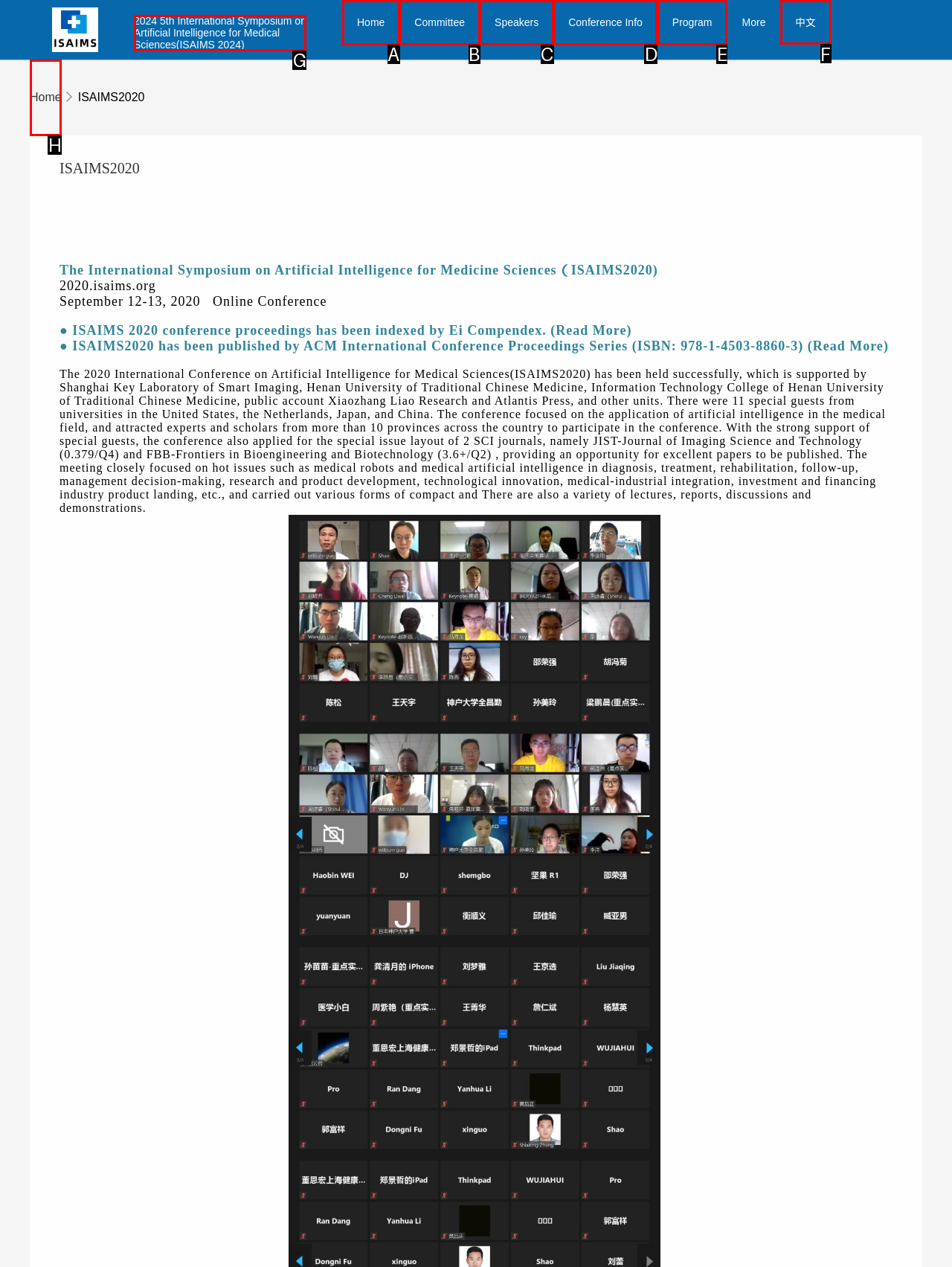To complete the task: Switch to Chinese version, which option should I click? Answer with the appropriate letter from the provided choices.

F